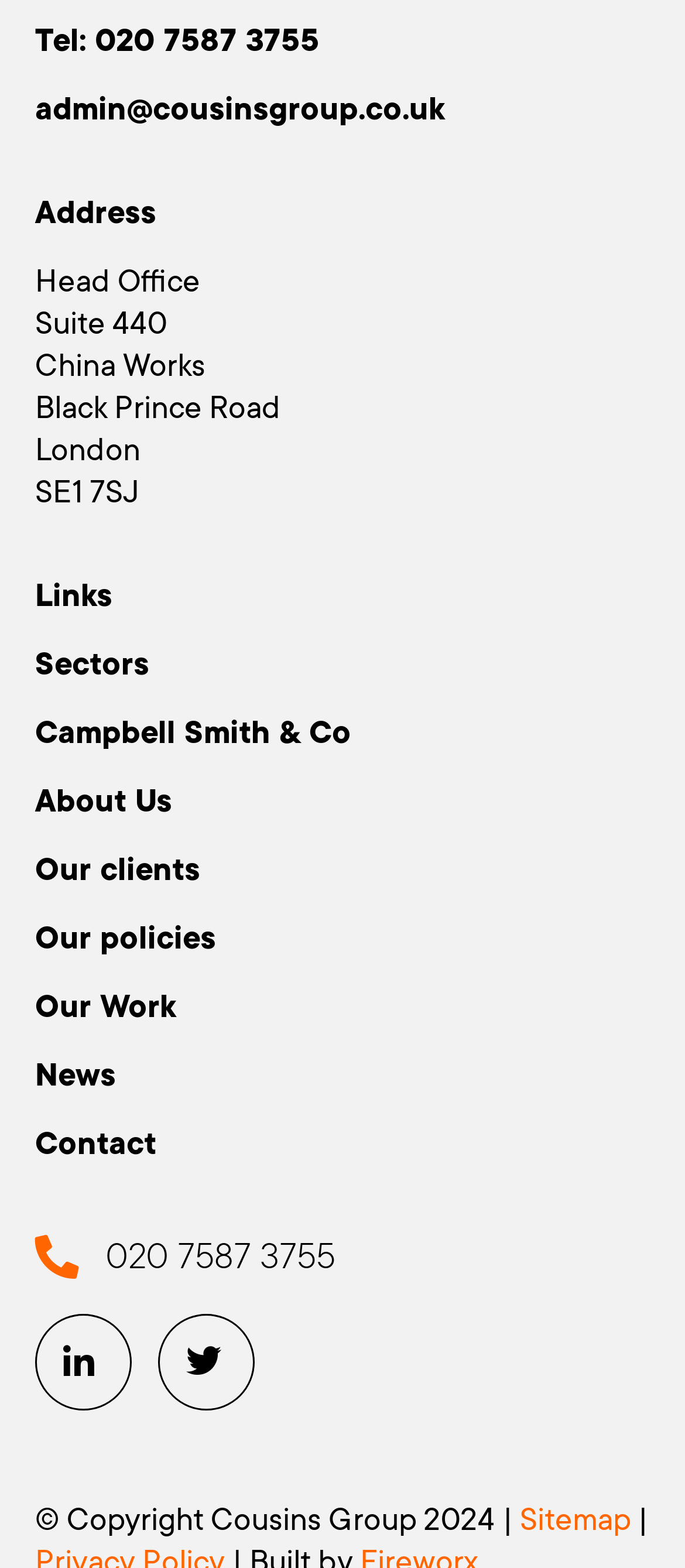Determine the bounding box coordinates for the region that must be clicked to execute the following instruction: "Check the Contact page".

[0.051, 0.718, 0.228, 0.74]